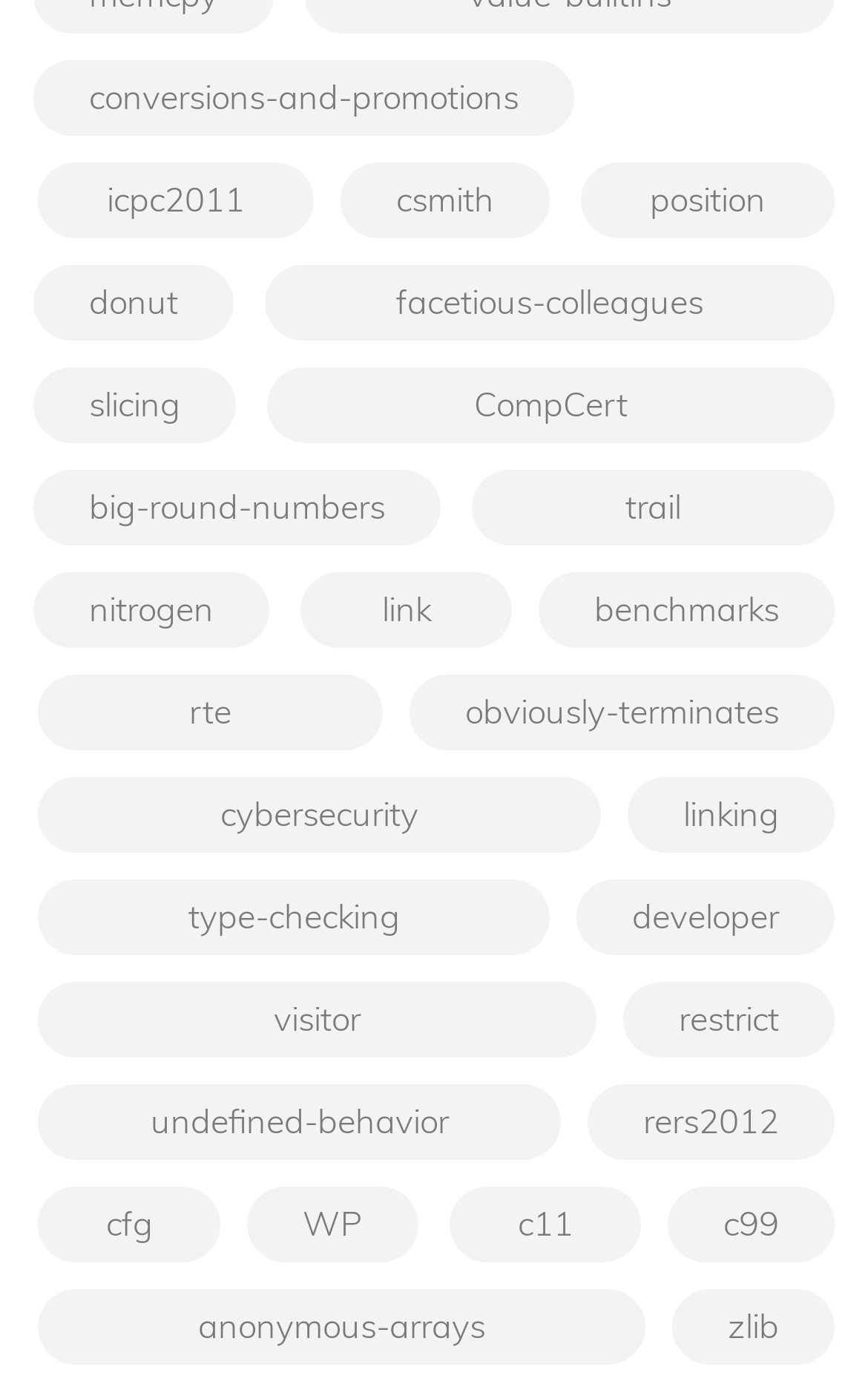Can you show the bounding box coordinates of the region to click on to complete the task described in the instruction: "visit icpc2011"?

[0.044, 0.117, 0.362, 0.171]